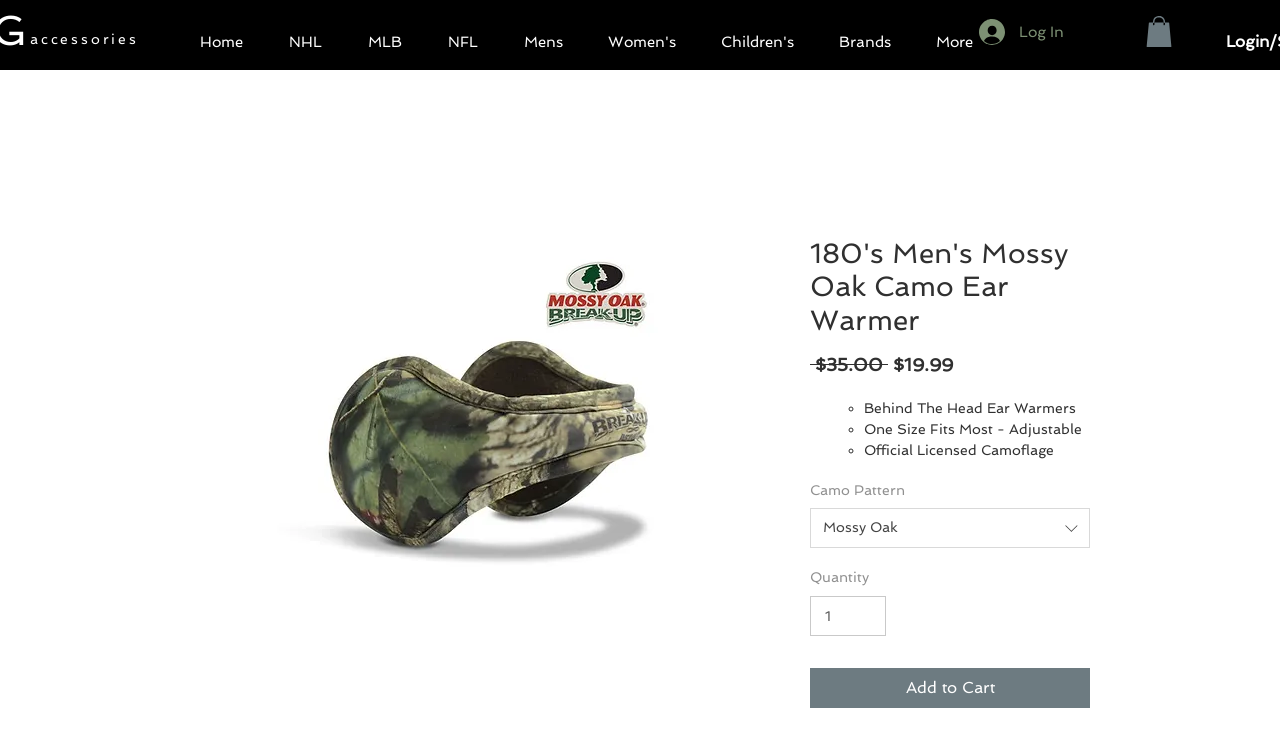Please determine the bounding box coordinates for the element that should be clicked to follow these instructions: "Add to Cart".

[0.633, 0.907, 0.852, 0.961]